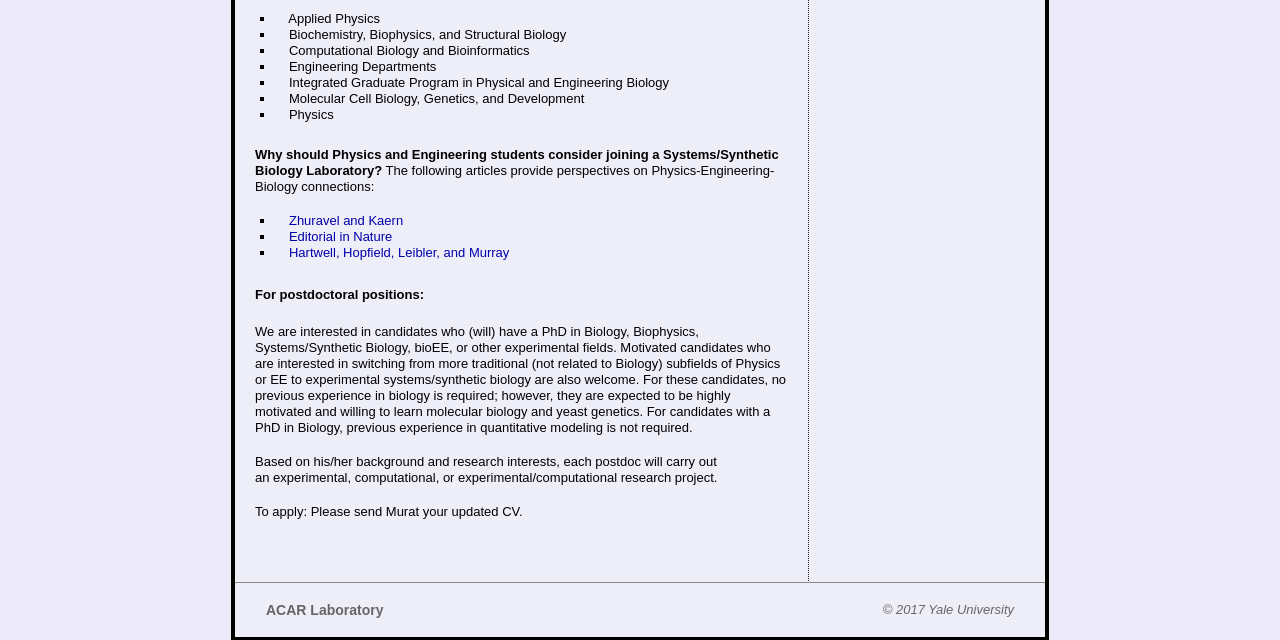Please determine the bounding box coordinates for the element with the description: "Hartwell, Hopfield, Leibler, and Murray".

[0.214, 0.382, 0.398, 0.405]